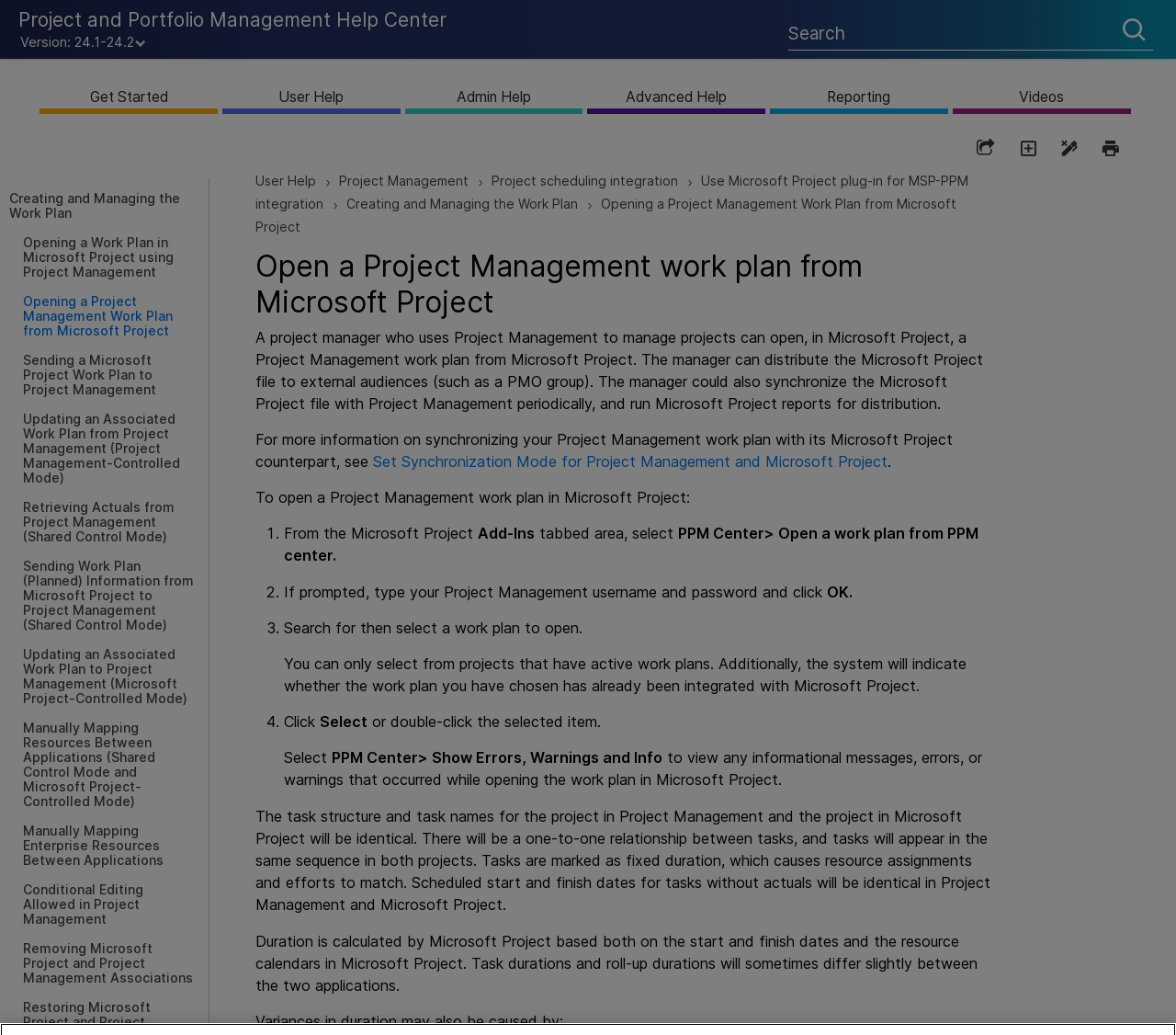Provide your answer in one word or a succinct phrase for the question: 
What is the purpose of this webpage?

To provide help on project management